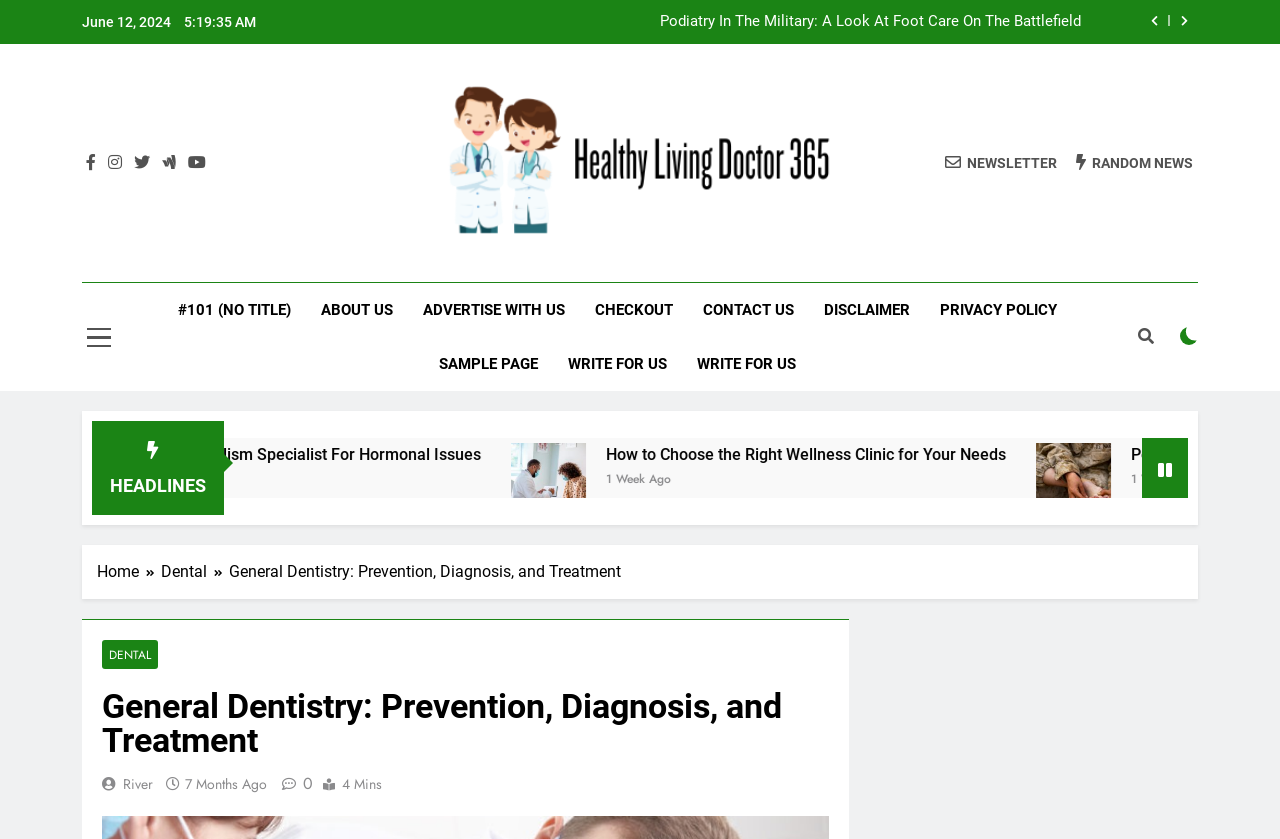Please reply with a single word or brief phrase to the question: 
How many links are there in the 'HEADLINES' section?

2